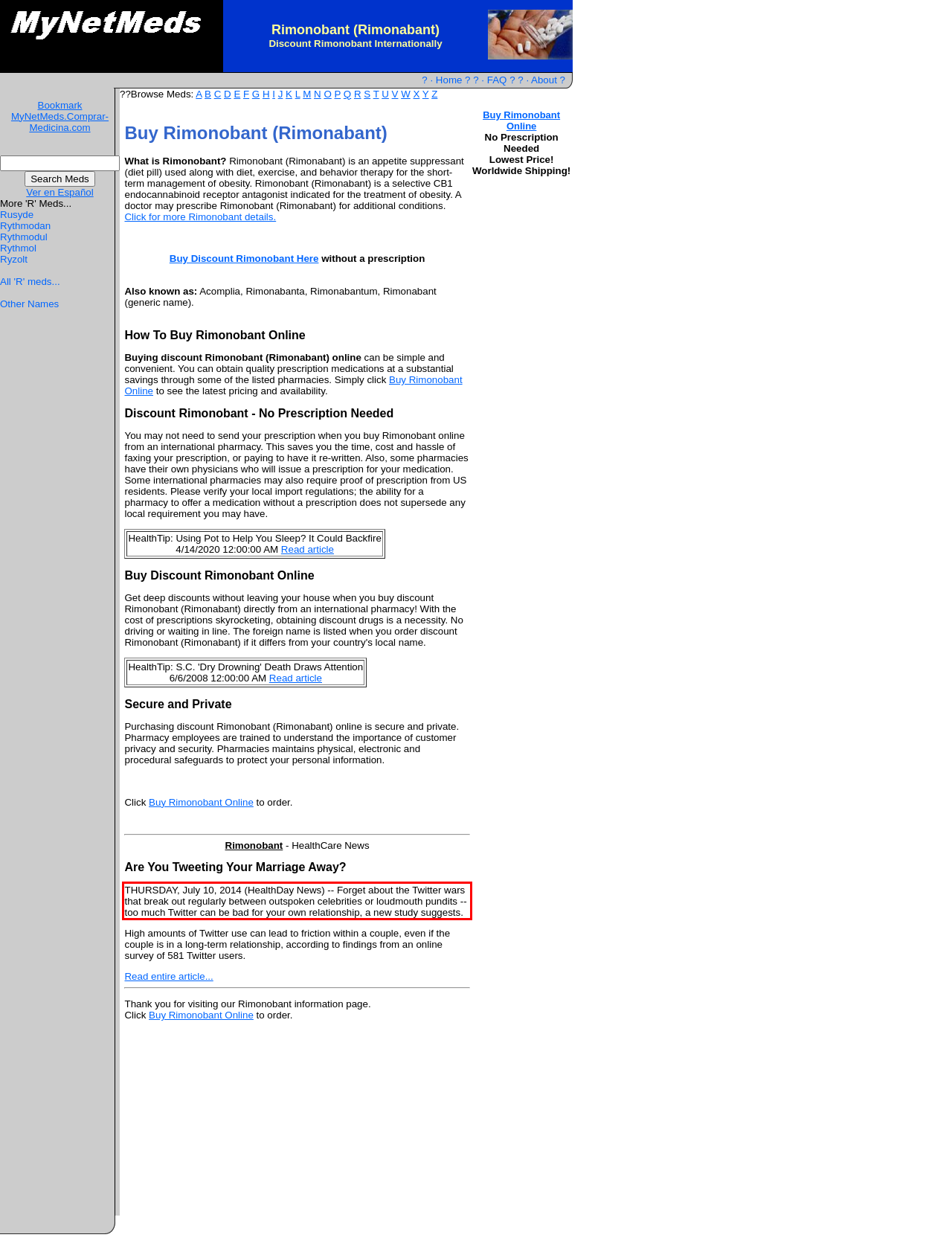You are provided with a screenshot of a webpage containing a red bounding box. Please extract the text enclosed by this red bounding box.

THURSDAY, July 10, 2014 (HealthDay News) -- Forget about the Twitter wars that break out regularly between outspoken celebrities or loudmouth pundits -- too much Twitter can be bad for your own relationship, a new study suggests.